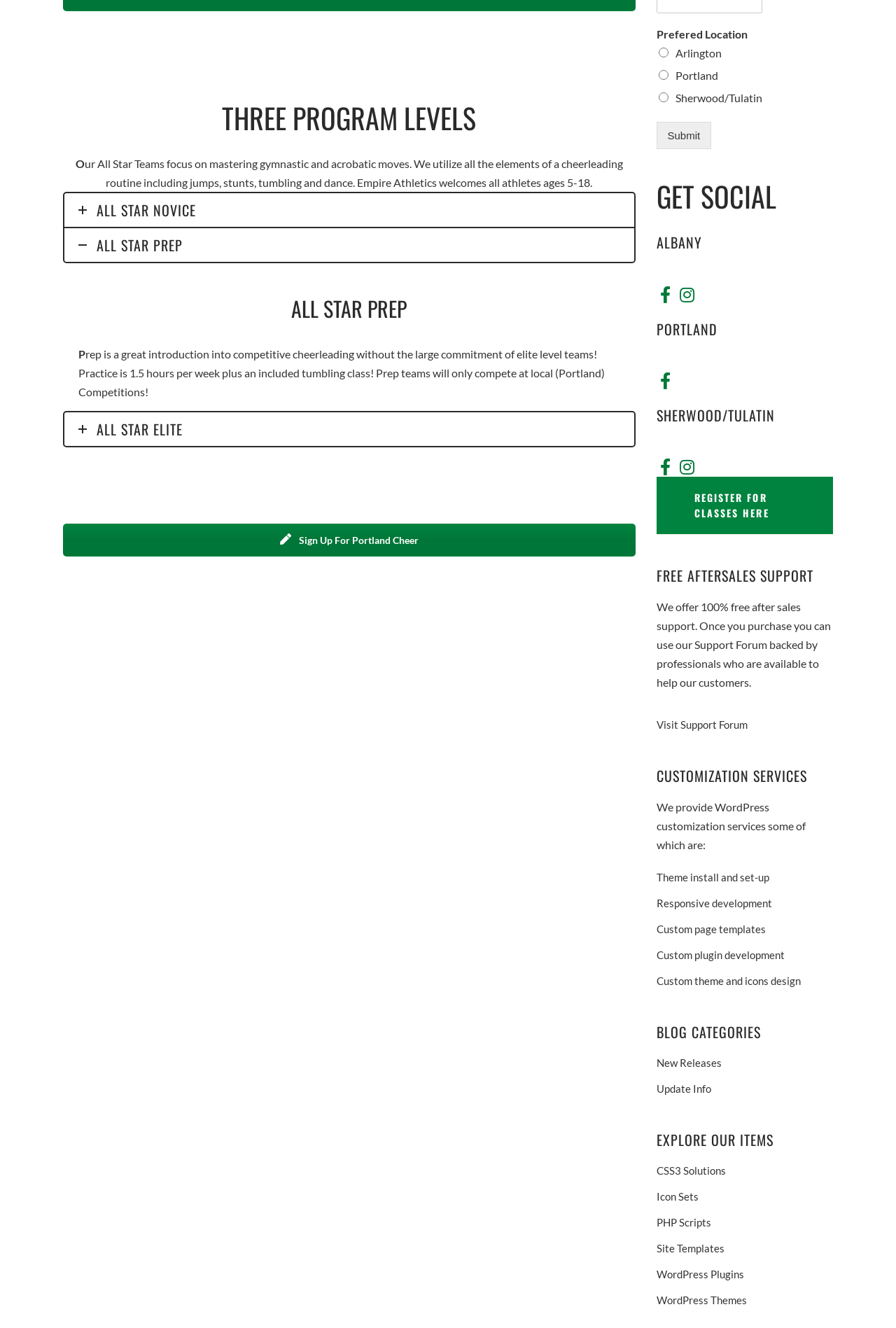Identify the bounding box coordinates of the clickable region necessary to fulfill the following instruction: "Sign up for Portland cheer". The bounding box coordinates should be four float numbers between 0 and 1, i.e., [left, top, right, bottom].

[0.07, 0.394, 0.709, 0.419]